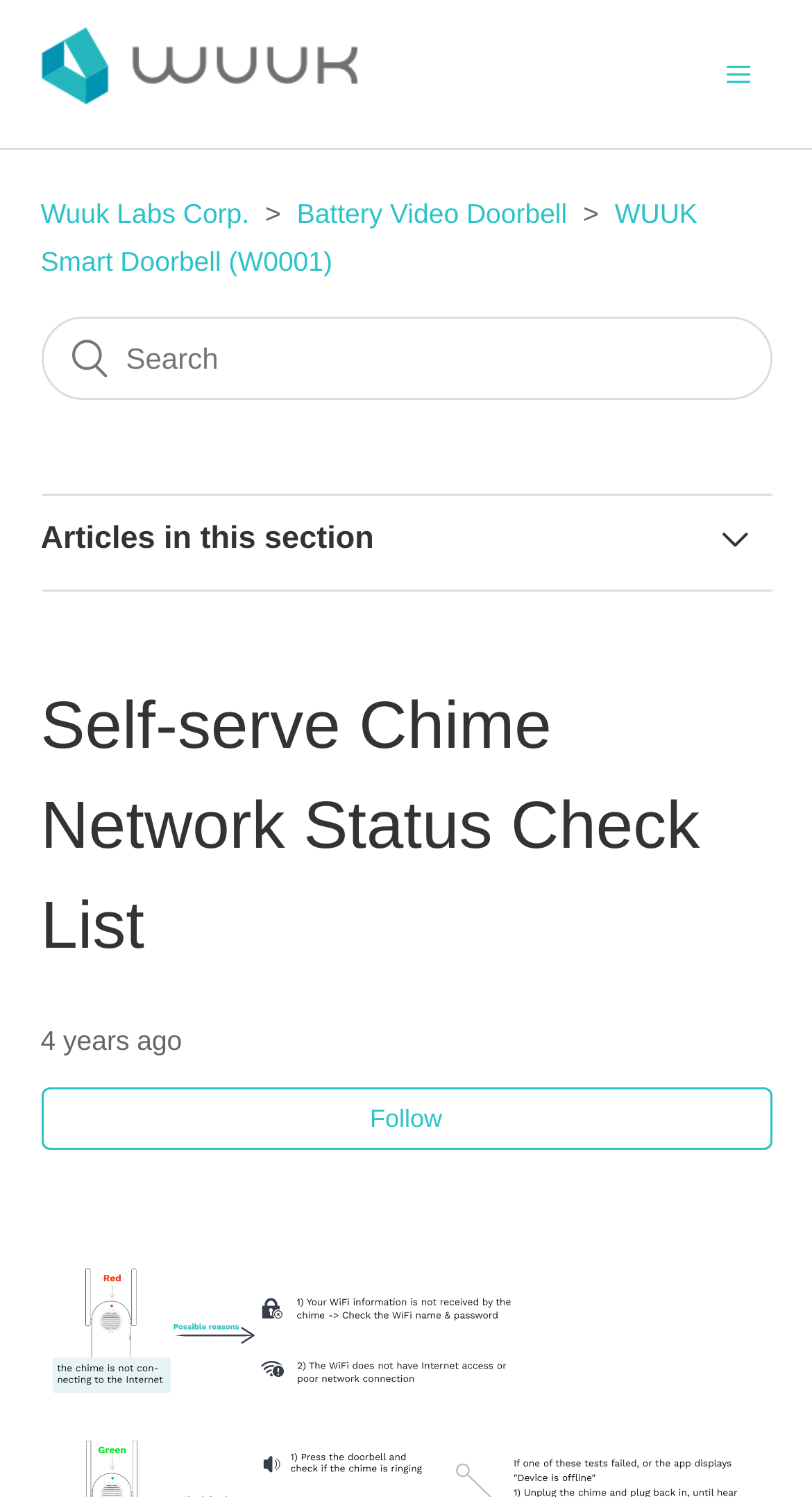Please identify the bounding box coordinates of the region to click in order to complete the given instruction: "Read about Battery Life". The coordinates should be four float numbers between 0 and 1, i.e., [left, top, right, bottom].

[0.05, 0.397, 0.95, 0.456]